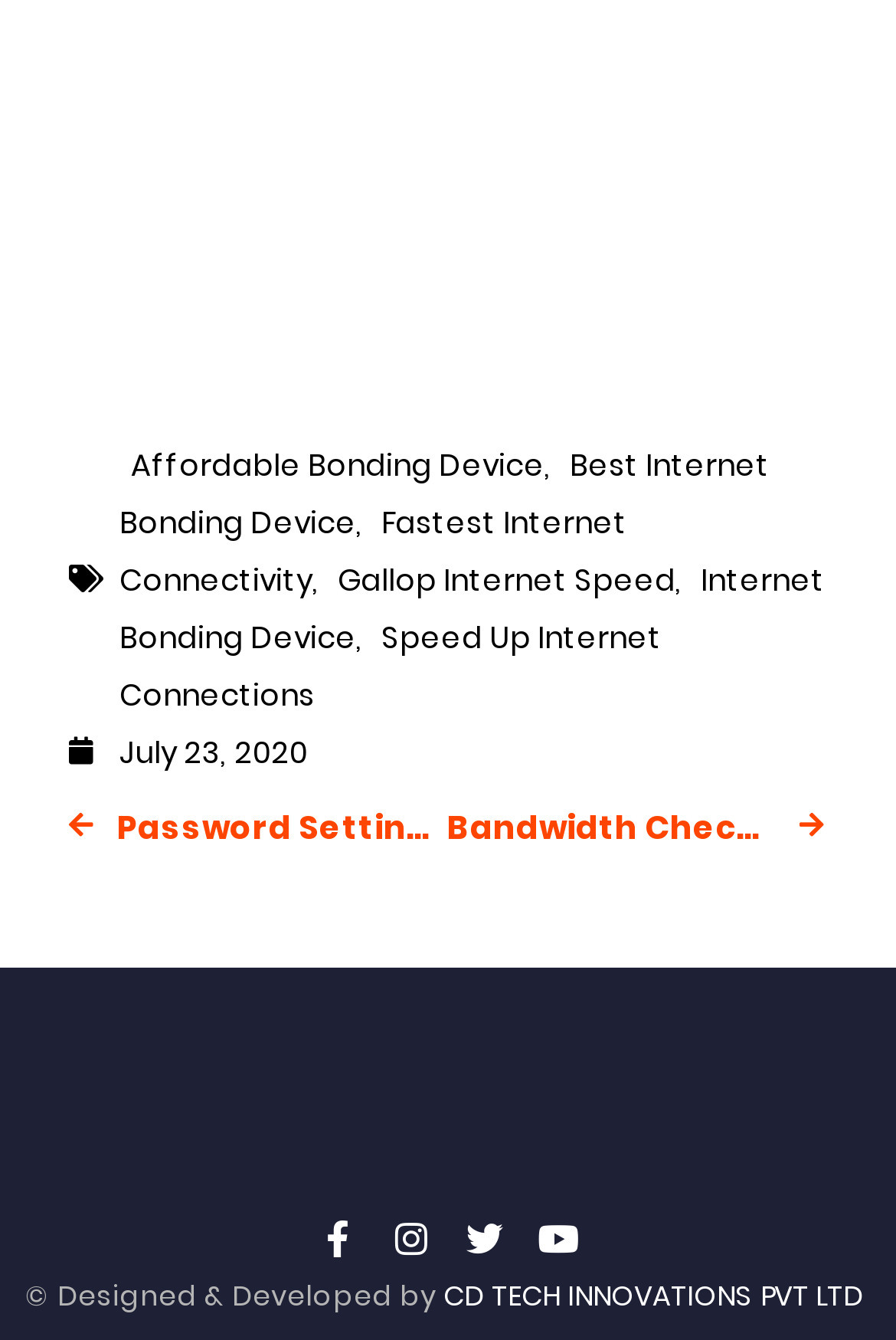How many social media links are at the bottom?
From the screenshot, provide a brief answer in one word or phrase.

4